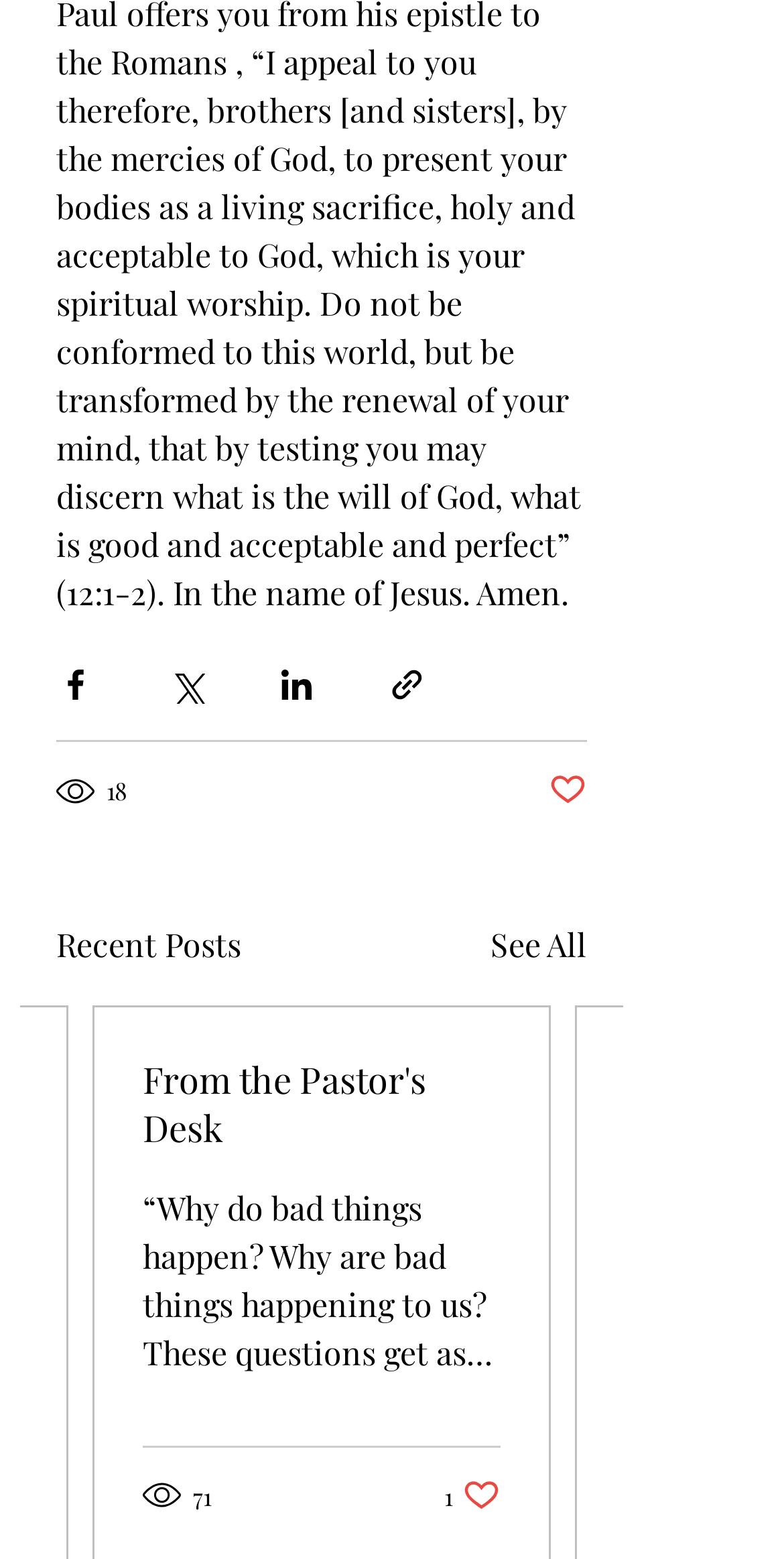How many views does the first post have?
Please provide a comprehensive and detailed answer to the question.

The first post, titled 'From the Pastor's Desk', has 71 views, as indicated by the text '71 views' below the post.